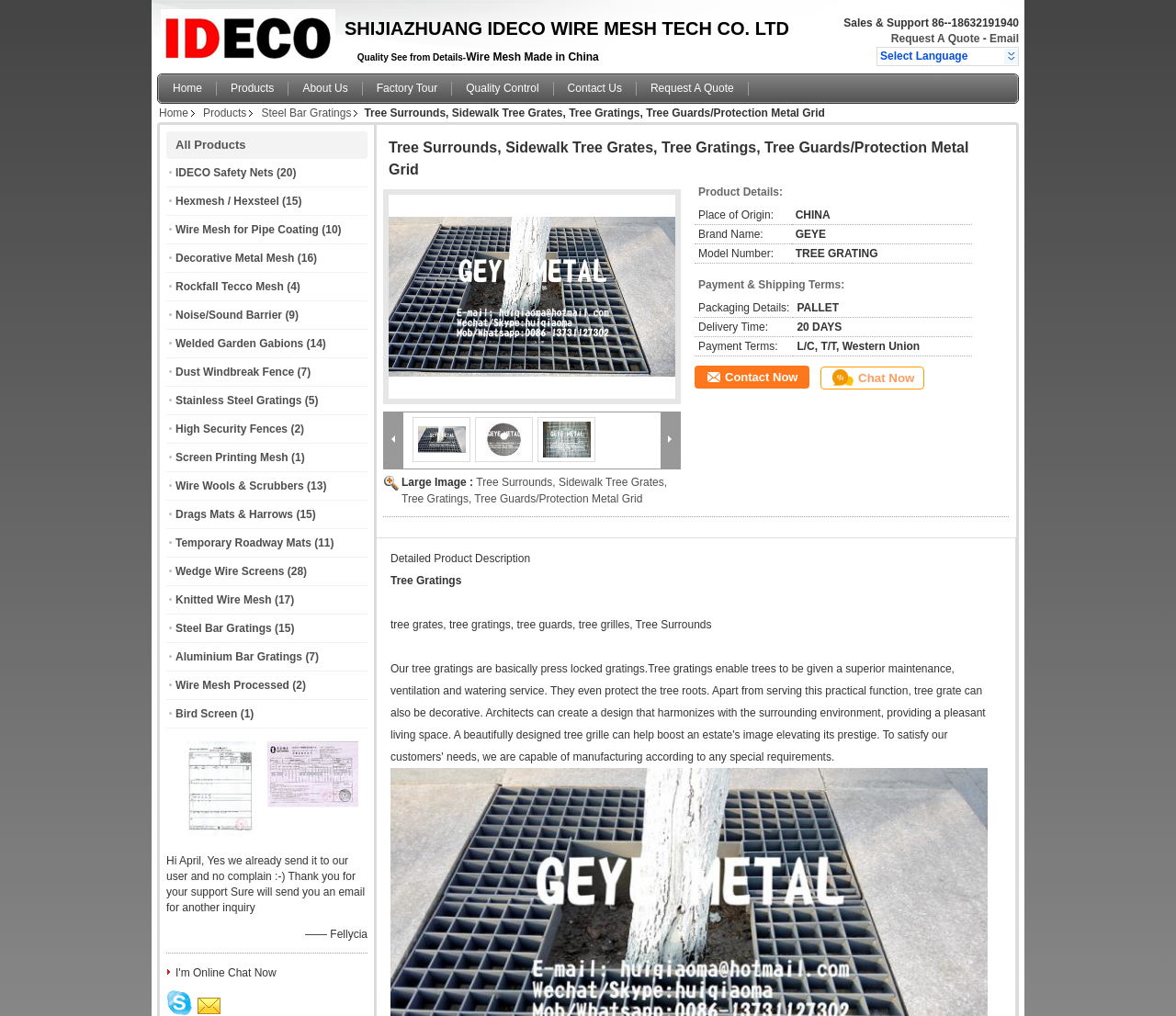Please specify the bounding box coordinates in the format (top-left x, top-left y, bottom-right x, bottom-right y), with all values as floating point numbers between 0 and 1. Identify the bounding box of the UI element described by: Welded Garden Gabions

[0.149, 0.332, 0.258, 0.344]